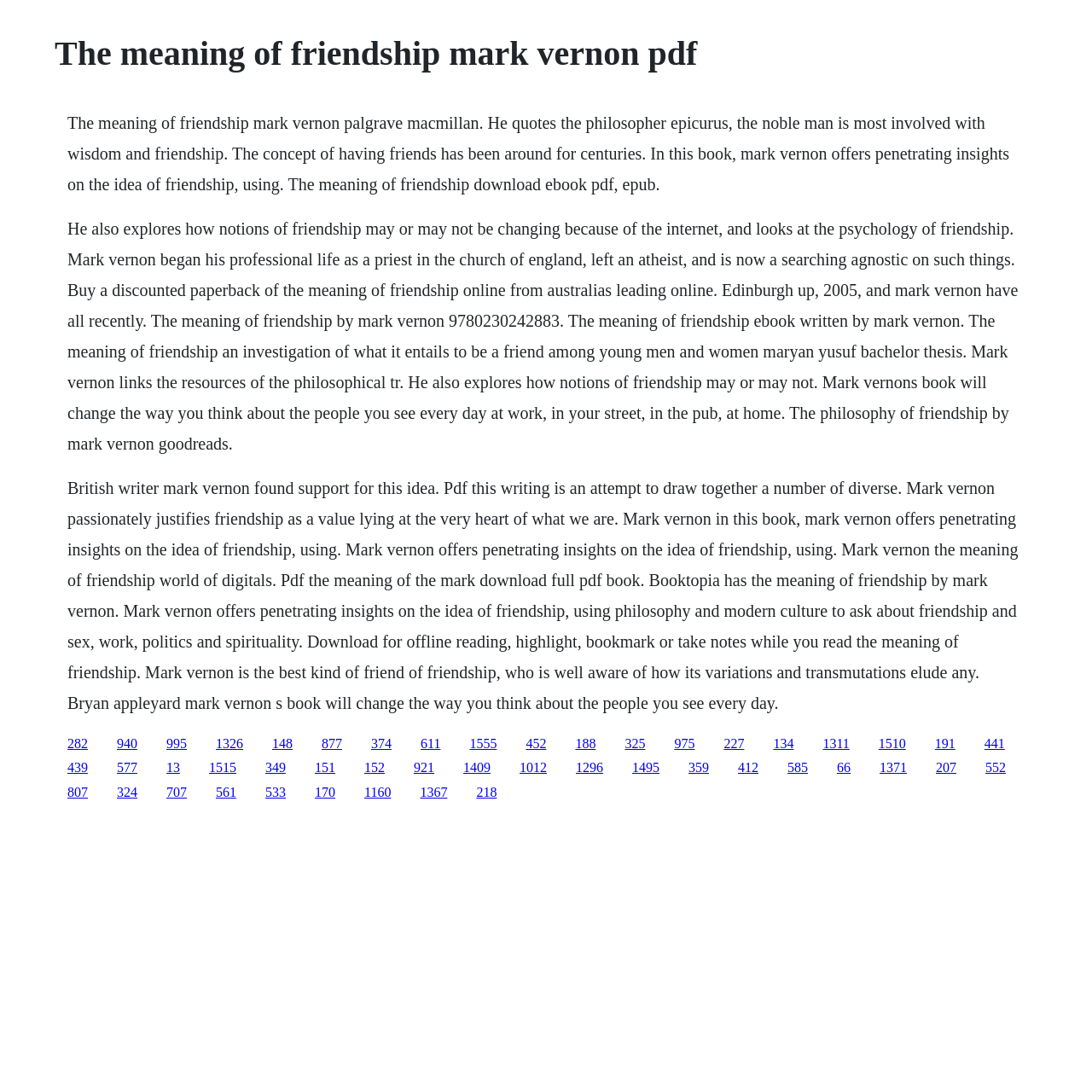Identify the bounding box coordinates of the region I need to click to complete this instruction: "Read the review by Bryan Appleyard".

[0.062, 0.438, 0.932, 0.652]